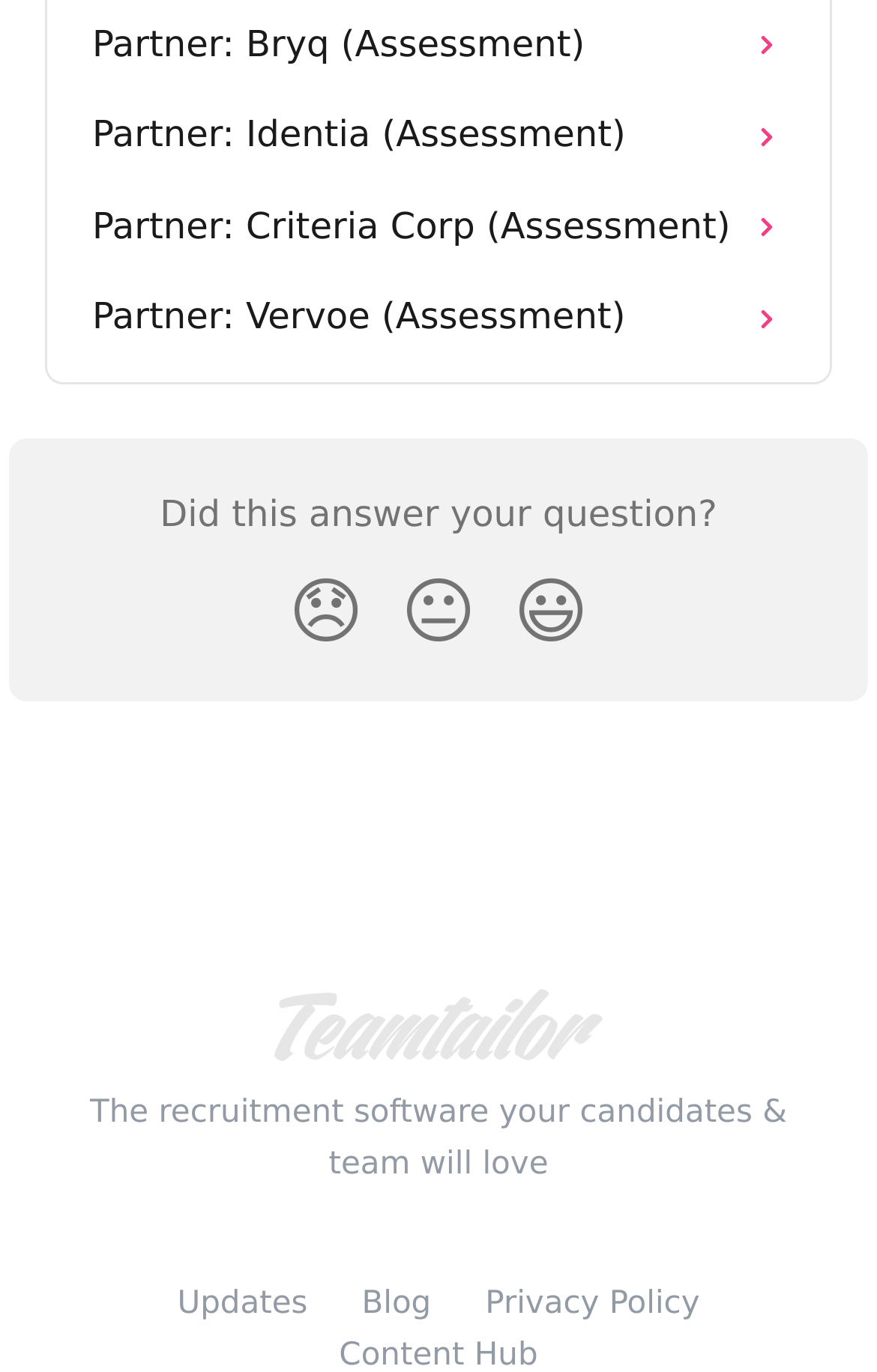Determine the bounding box coordinates for the region that must be clicked to execute the following instruction: "Click on Partner: Identia (Assessment)".

[0.074, 0.066, 0.926, 0.133]